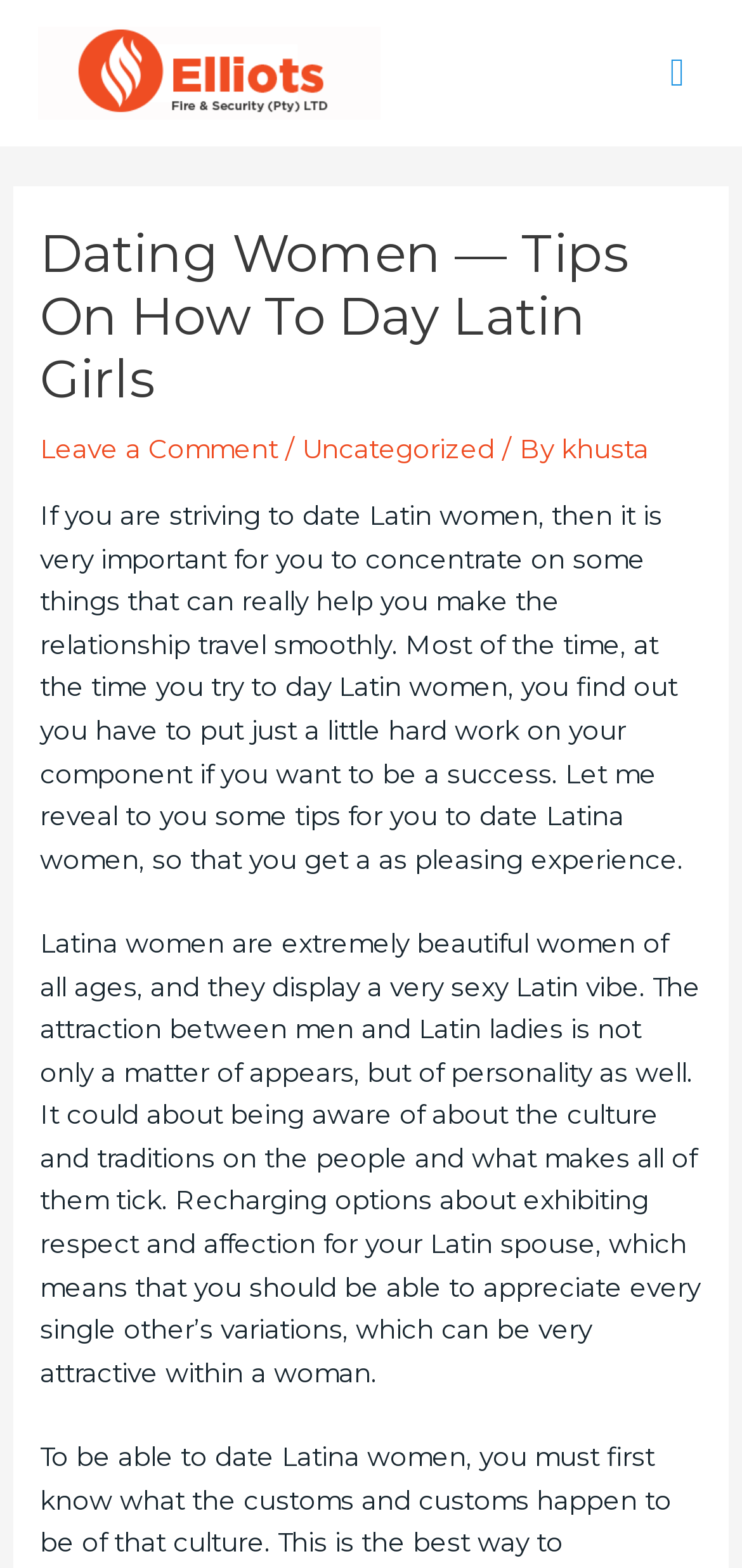Respond to the question with just a single word or phrase: 
What is the tone of the article?

Informative